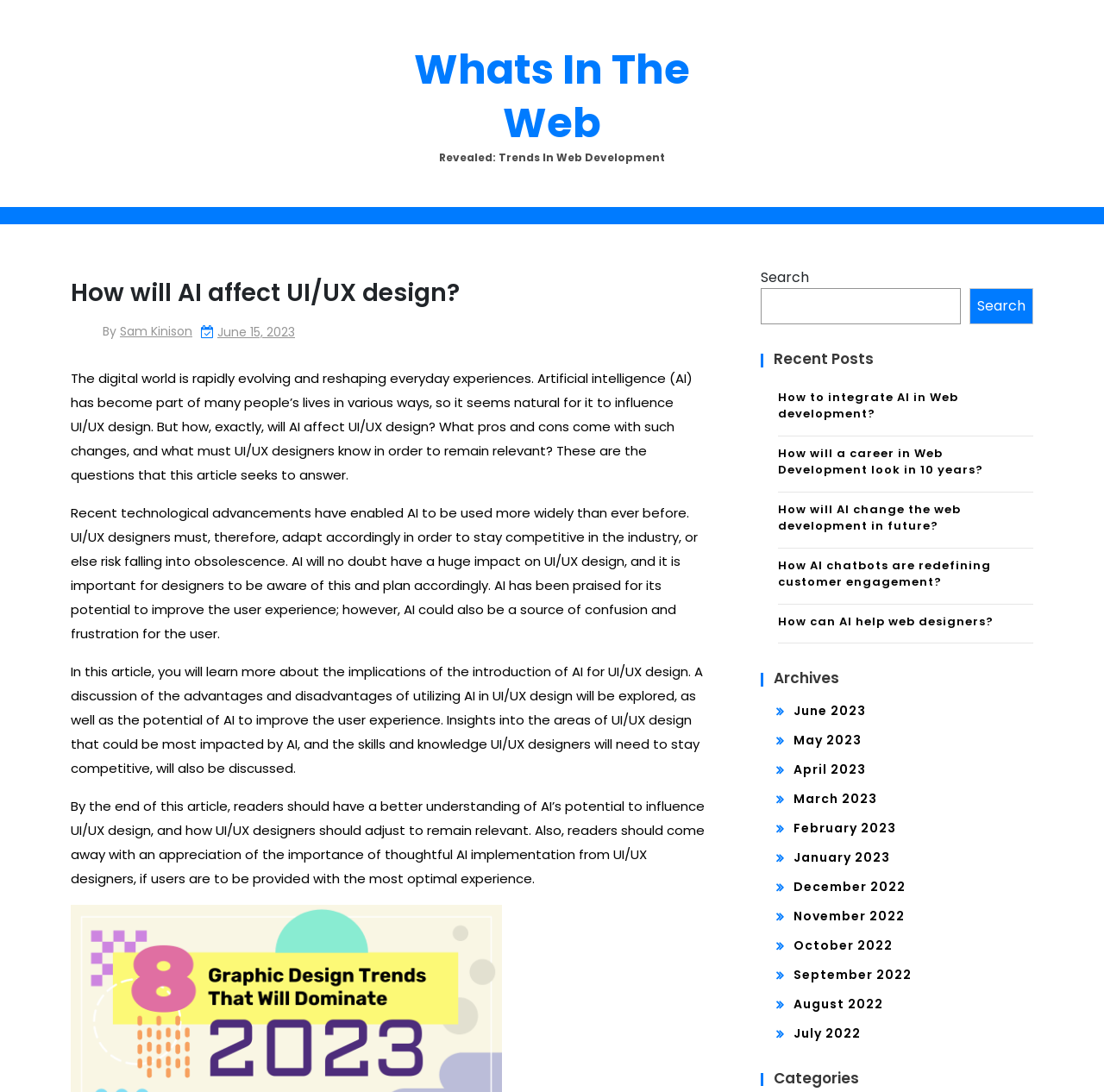Please pinpoint the bounding box coordinates for the region I should click to adhere to this instruction: "Click on the link to learn how to make Big Mac Sauce at Home".

None